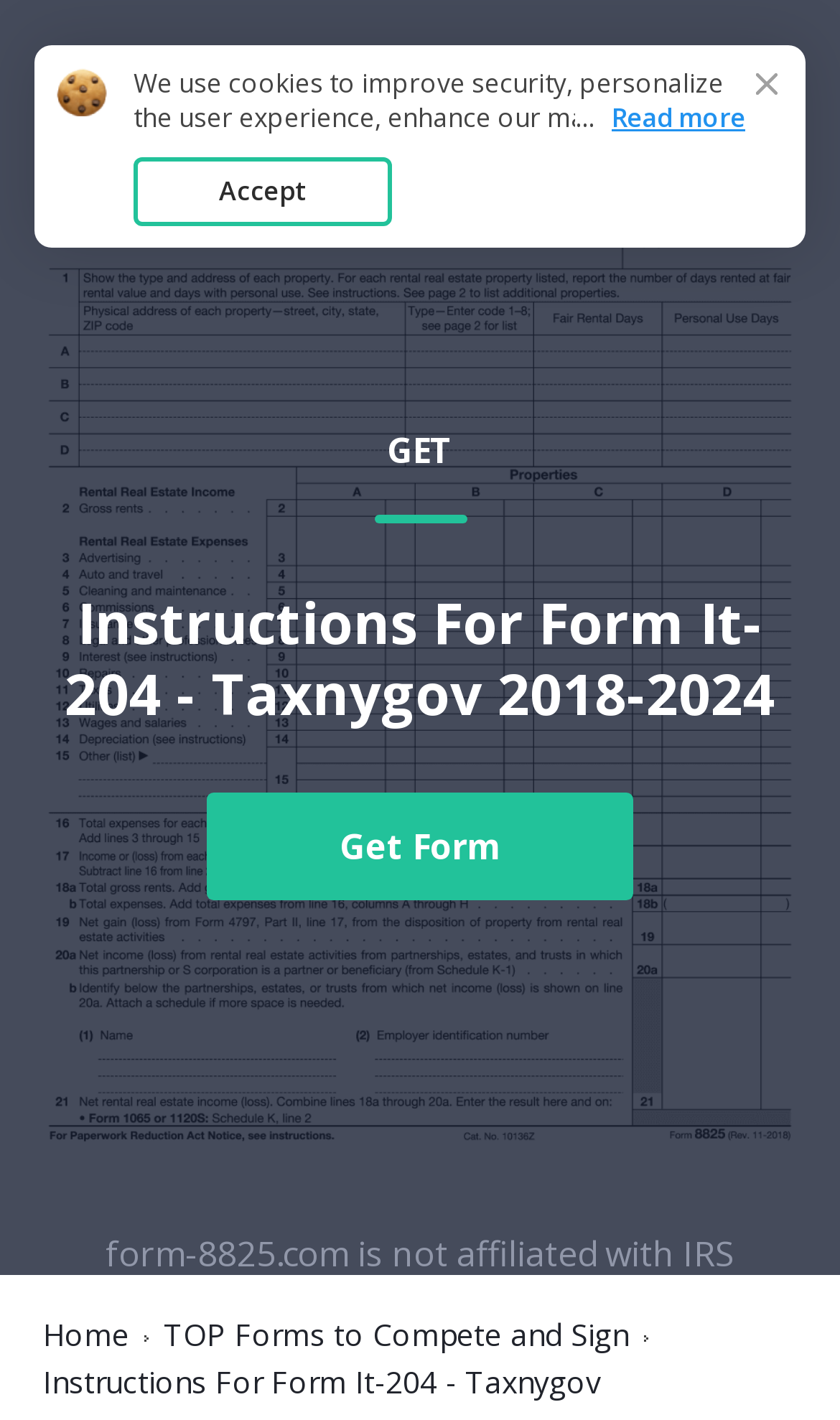Provide the bounding box coordinates for the UI element that is described by this text: "Get Form". The coordinates should be in the form of four float numbers between 0 and 1: [left, top, right, bottom].

[0.246, 0.558, 0.754, 0.634]